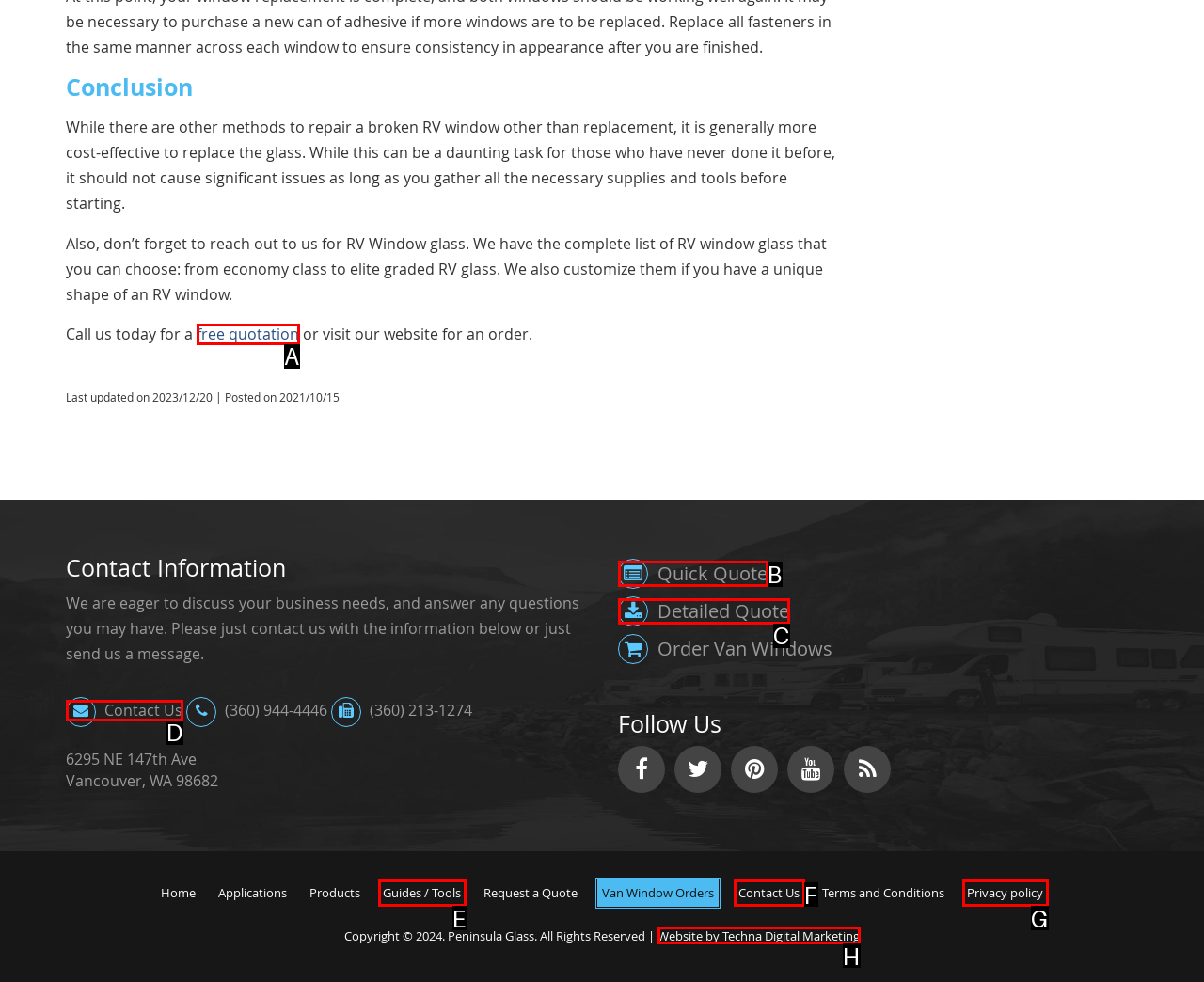Identify the letter of the option that best matches the following description: Quick Quote. Respond with the letter directly.

B